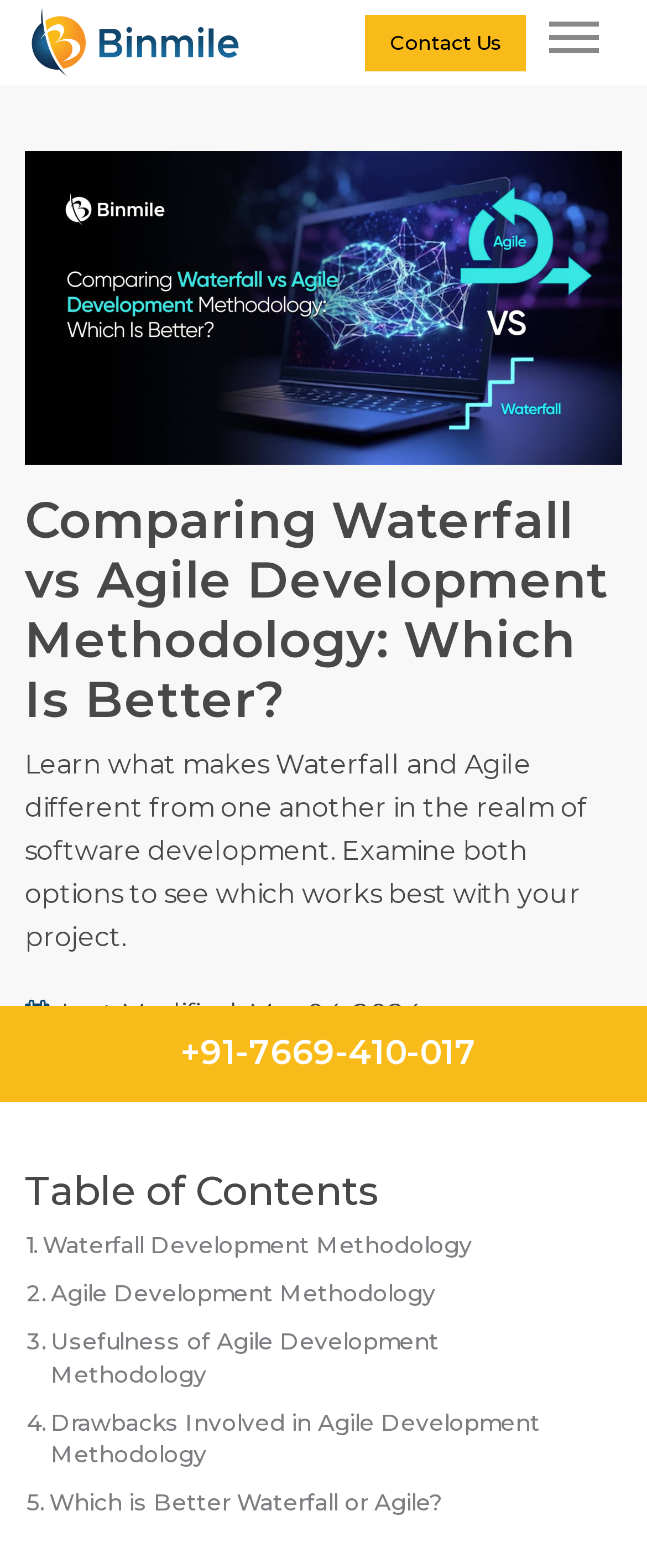Show the bounding box coordinates for the element that needs to be clicked to execute the following instruction: "Click on 'Entertainment'". Provide the coordinates in the form of four float numbers between 0 and 1, i.e., [left, top, right, bottom].

None